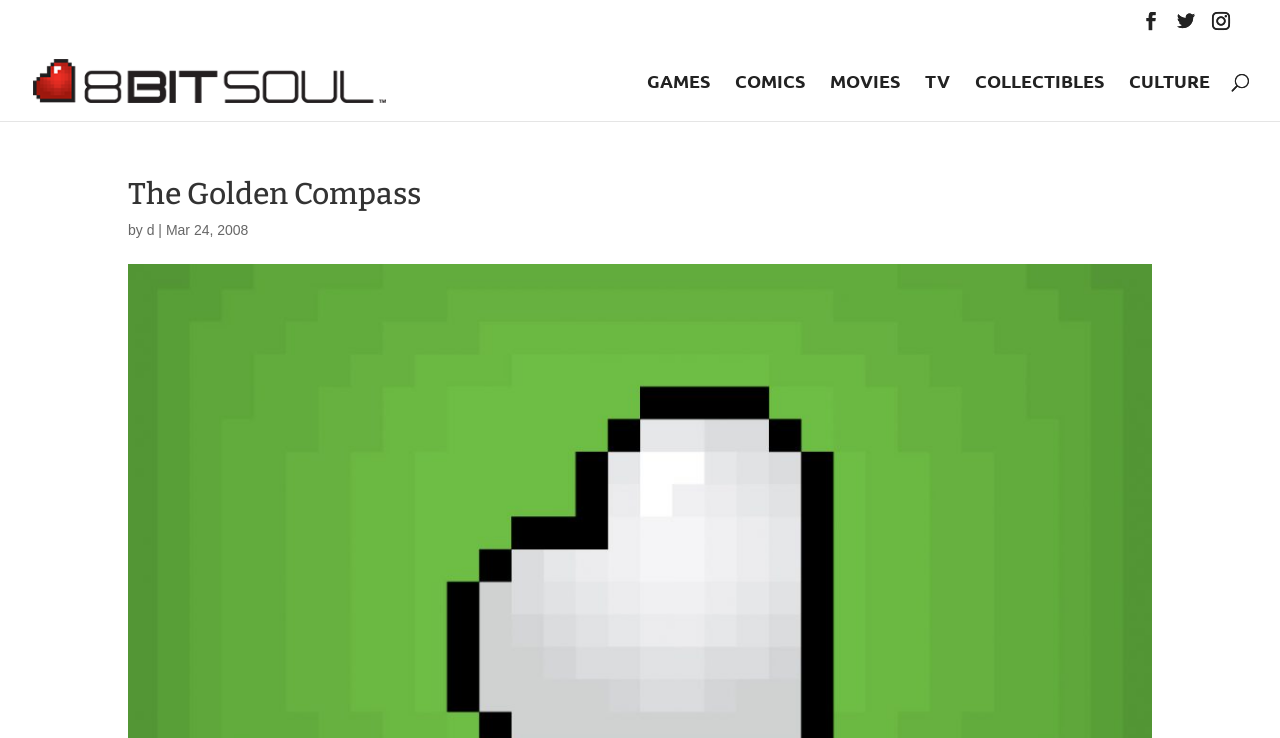Can you find the bounding box coordinates for the element that needs to be clicked to execute this instruction: "Visit 8 Bit Soul homepage"? The coordinates should be given as four float numbers between 0 and 1, i.e., [left, top, right, bottom].

[0.026, 0.094, 0.301, 0.12]